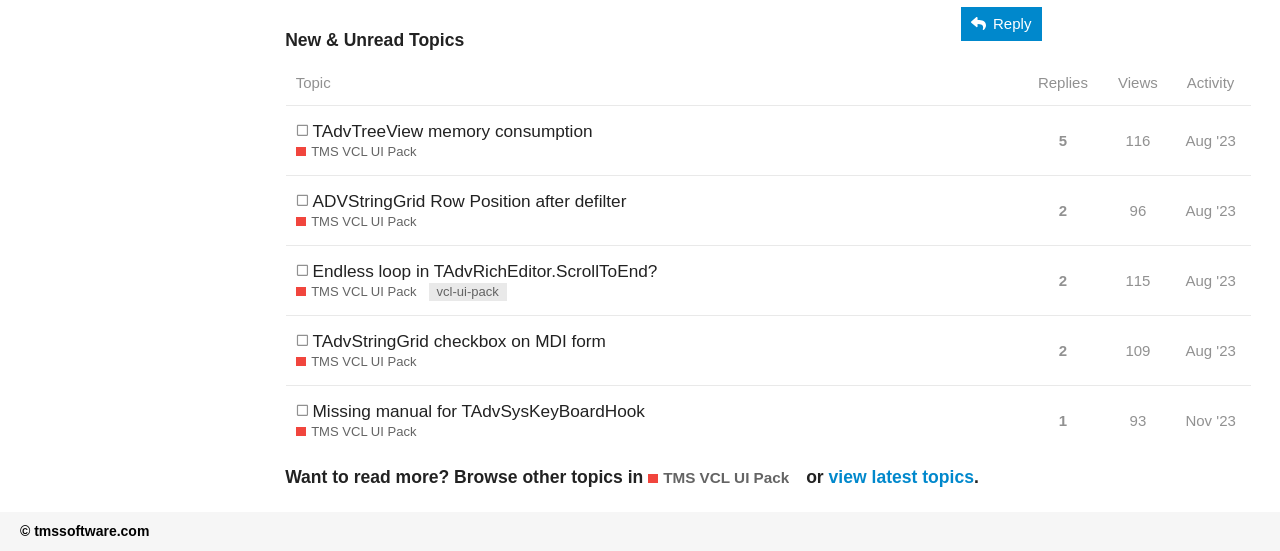How many replies does the first topic have?
Using the details from the image, give an elaborate explanation to answer the question.

The number of replies for the first topic can be found by looking at the gridcell element with the text 'This topic has 5 replies' which is a child of the first row element in the table.